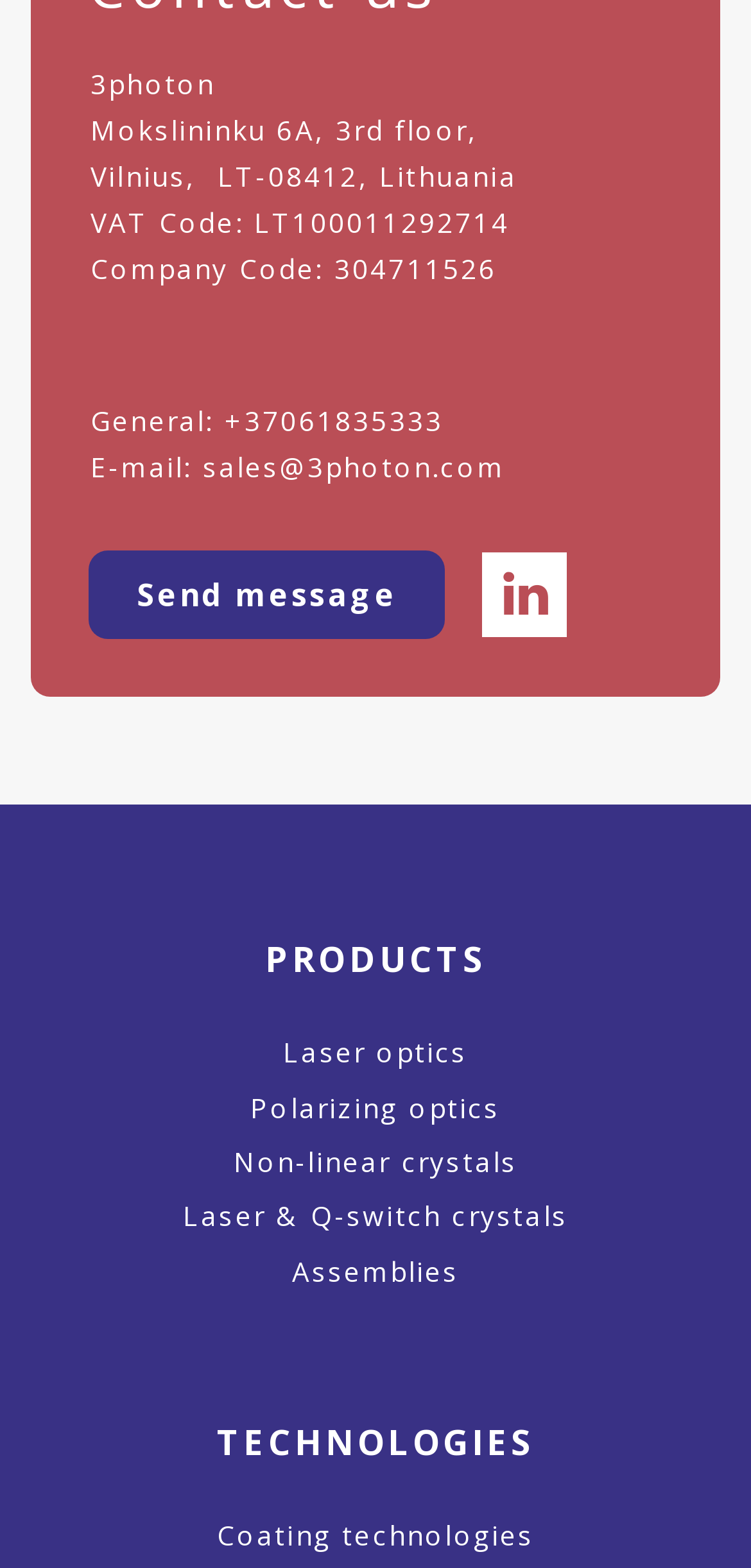Carefully examine the image and provide an in-depth answer to the question: What is the general phone number?

The general phone number can be found in the contact information section, where it is written as 'General: +37061835333' in a static text element.